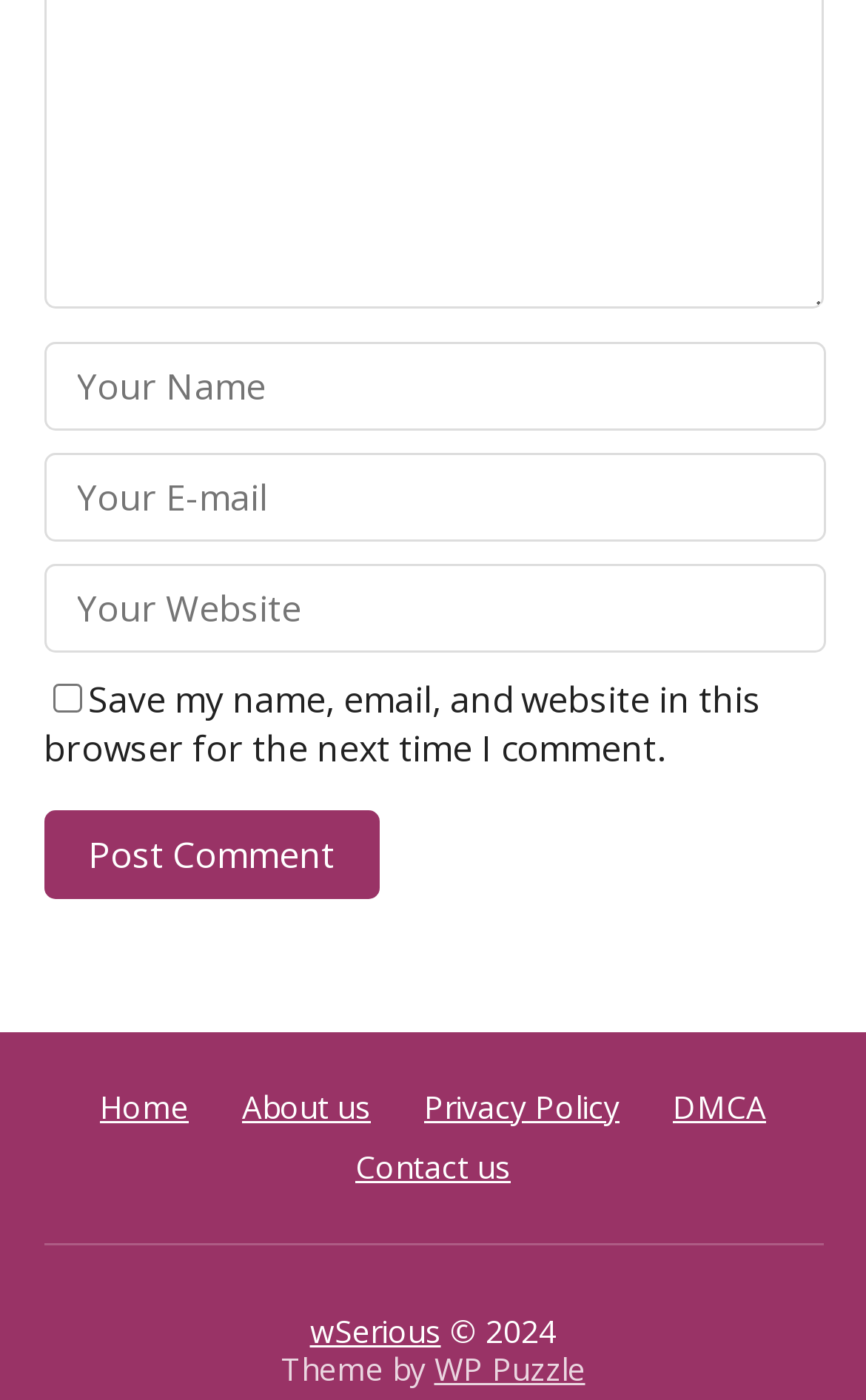Answer the question with a brief word or phrase:
What is the theme provider?

WP Puzzle